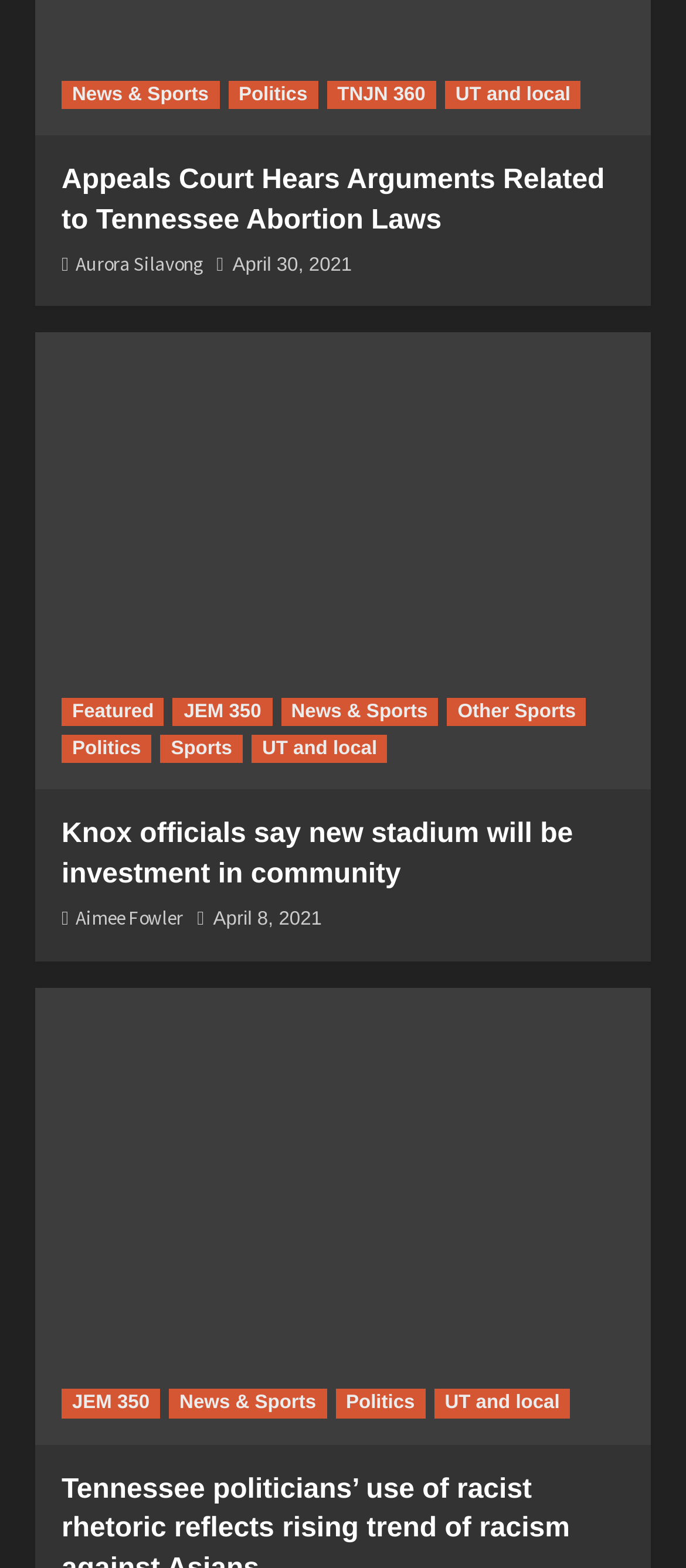Please identify the bounding box coordinates of the element I should click to complete this instruction: 'Check Knox officials say new stadium will be investment in community'. The coordinates should be given as four float numbers between 0 and 1, like this: [left, top, right, bottom].

[0.09, 0.523, 0.835, 0.567]